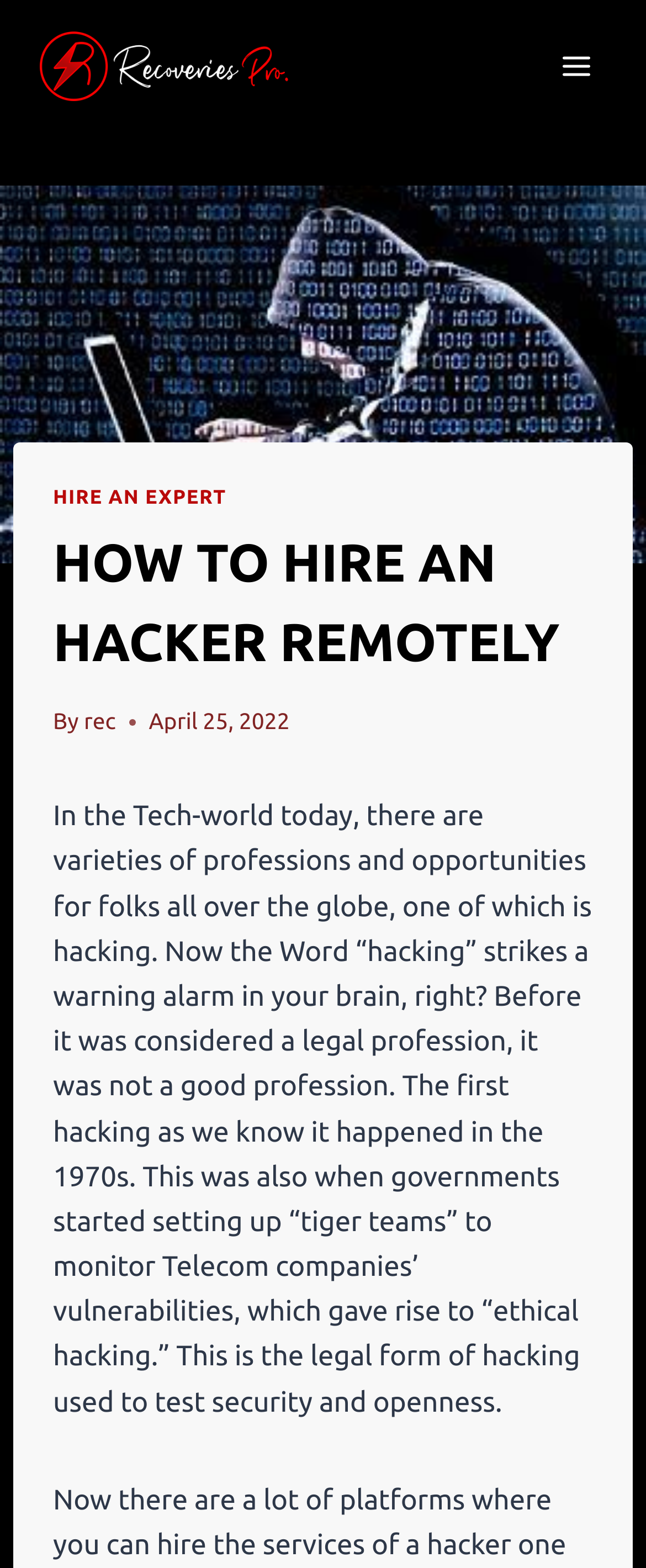Provide the bounding box for the UI element matching this description: "Hire an Expert".

[0.082, 0.311, 0.35, 0.324]